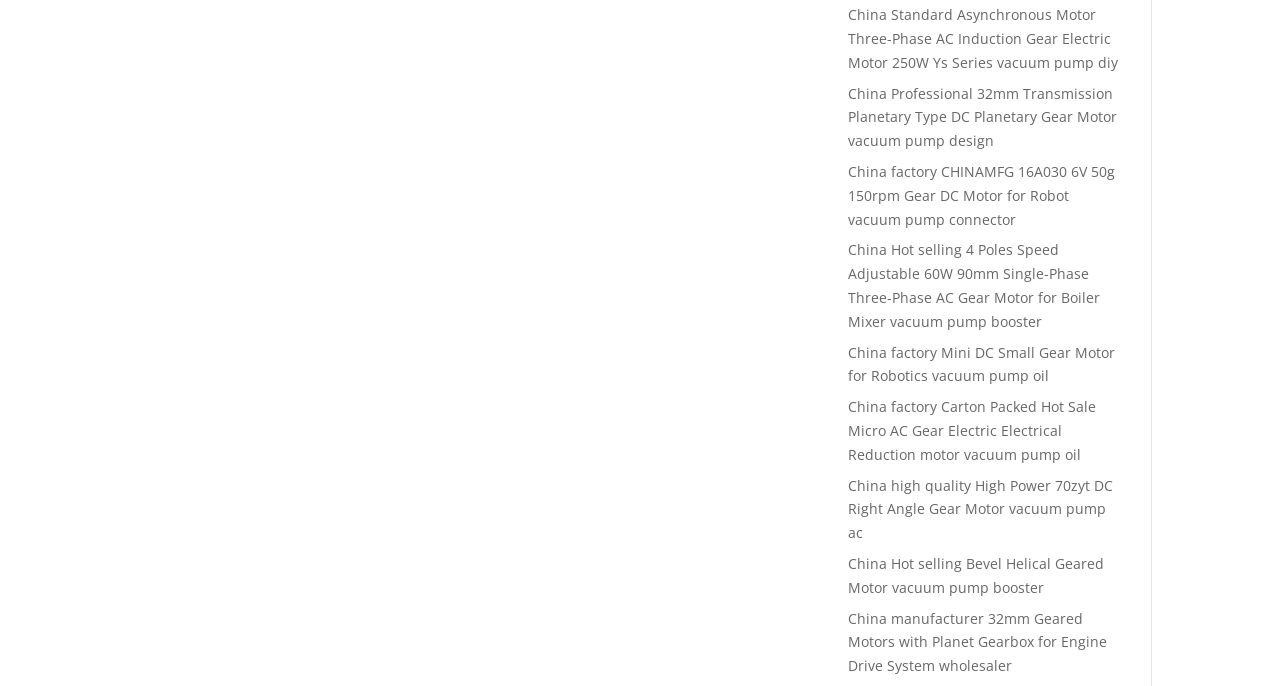Pinpoint the bounding box coordinates of the clickable area necessary to execute the following instruction: "Explore China Professional 32mm Transmission Planetary Type DC Planetary Gear Motor vacuum pump design". The coordinates should be given as four float numbers between 0 and 1, namely [left, top, right, bottom].

[0.663, 0.122, 0.873, 0.219]